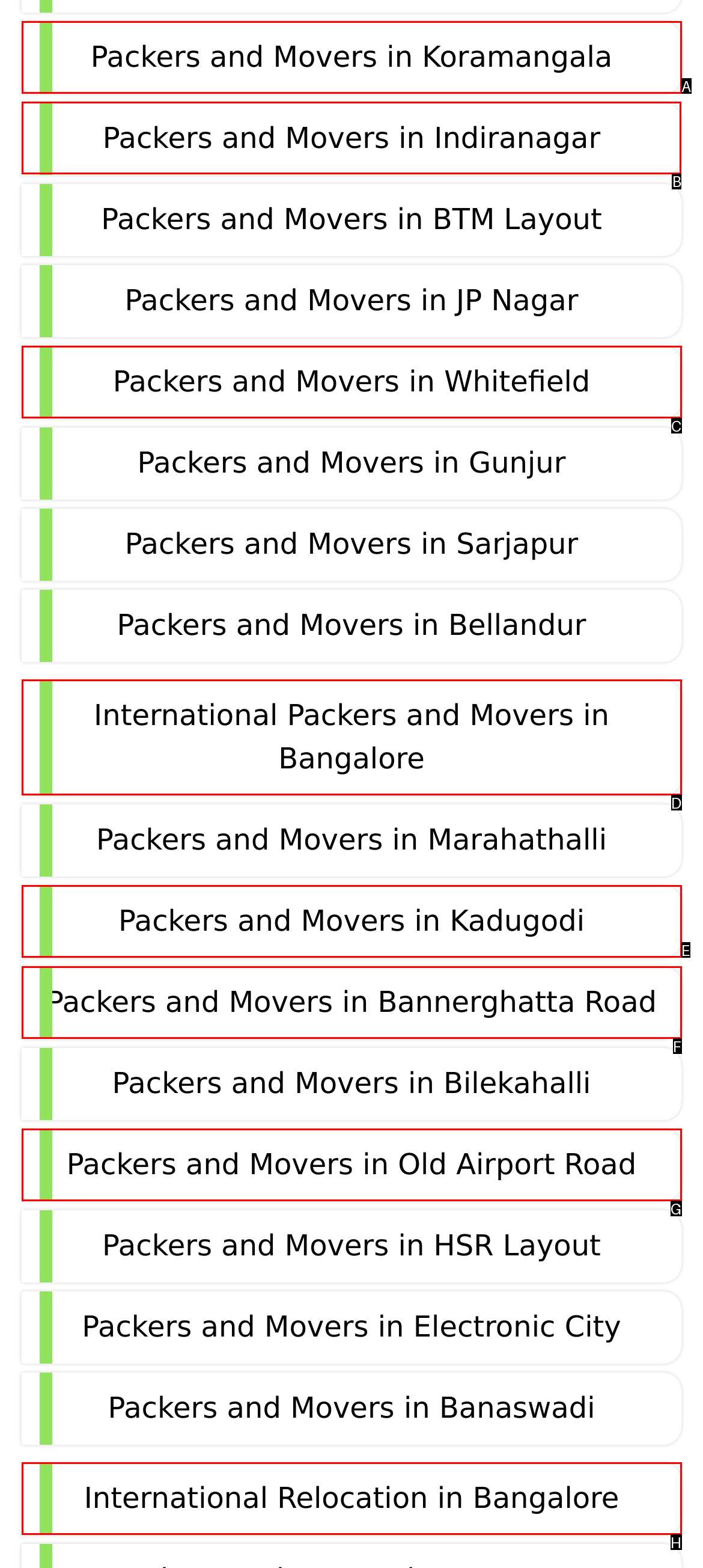What is the letter of the UI element you should click to View Packers and Movers in Indiranagar? Provide the letter directly.

B